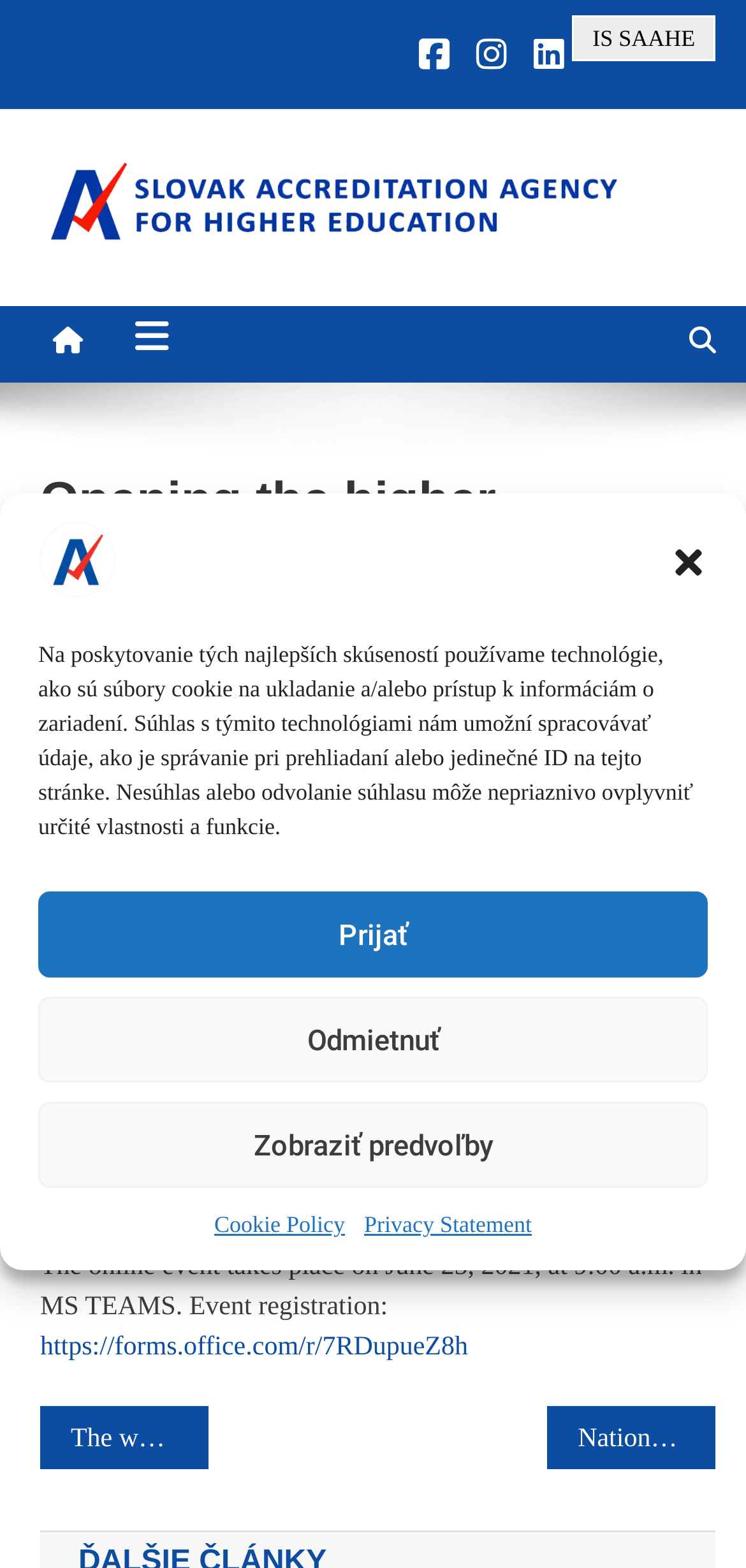Based on the provided description, "16. June 202119. August 2021", find the bounding box of the corresponding UI element in the screenshot.

[0.054, 0.469, 0.256, 0.487]